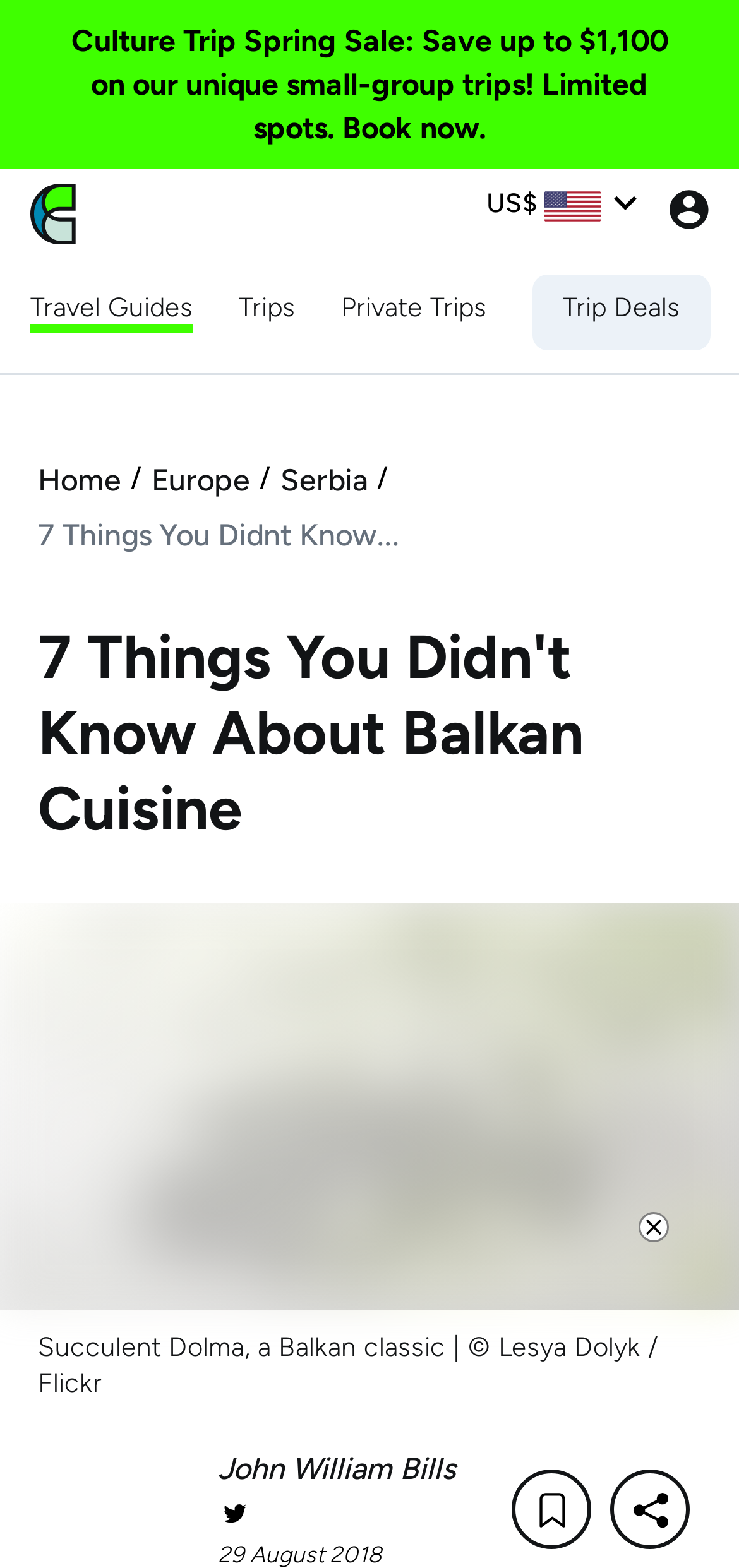Give a detailed account of the webpage's layout and content.

The webpage is about Balkan cuisine, with a title "7 Things You Didn't Know About Balkan Cuisine". At the top, there is a Culture Trip logo on the left, accompanied by a link to "Culture Trip Spring Sale" on the right. Below the logo, there are four links: "Travel Guides", "Trips", "Private Trips", and "Trip Deals", arranged horizontally across the page.

On the top-right corner, there is a currency icon with a "US$" symbol next to it. A button with a name is located to the right of the currency icon. Below this section, there is a navigation menu with links to "Home", "Europe", "Serbia", and the current page "7 Things You Didn't Know About Balkan Cuisine".

The main content of the page is headed by a title "7 Things You Didn't Know About Balkan Cuisine". Below the title, there is a large image of a Balkan dish, Dolma, with a caption "Succulent Dolma, a Balkan classic | © Lesya Dolyk / Flickr". The image takes up most of the page's width.

At the bottom of the page, there are two links to the author, John William Bills, and a button with a name. There is also a small "close-ad" button on the bottom-right corner.